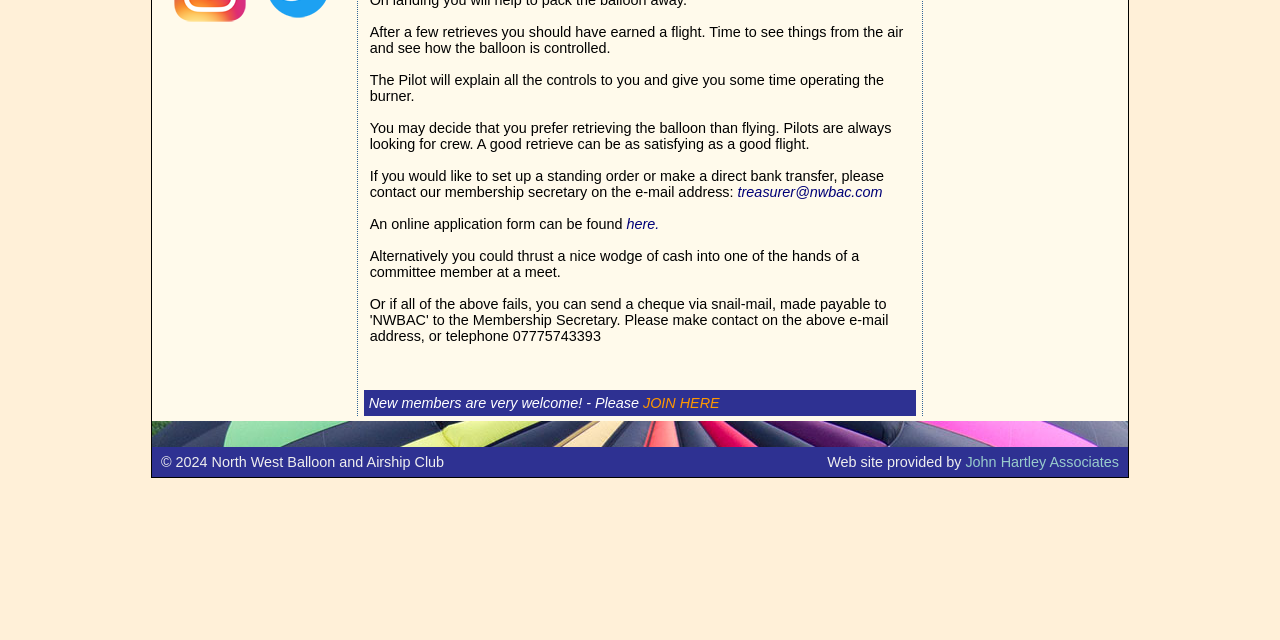Provide the bounding box coordinates in the format (top-left x, top-left y, bottom-right x, bottom-right y). All values are floating point numbers between 0 and 1. Determine the bounding box coordinate of the UI element described as: John Hartley Associates

[0.754, 0.709, 0.874, 0.734]